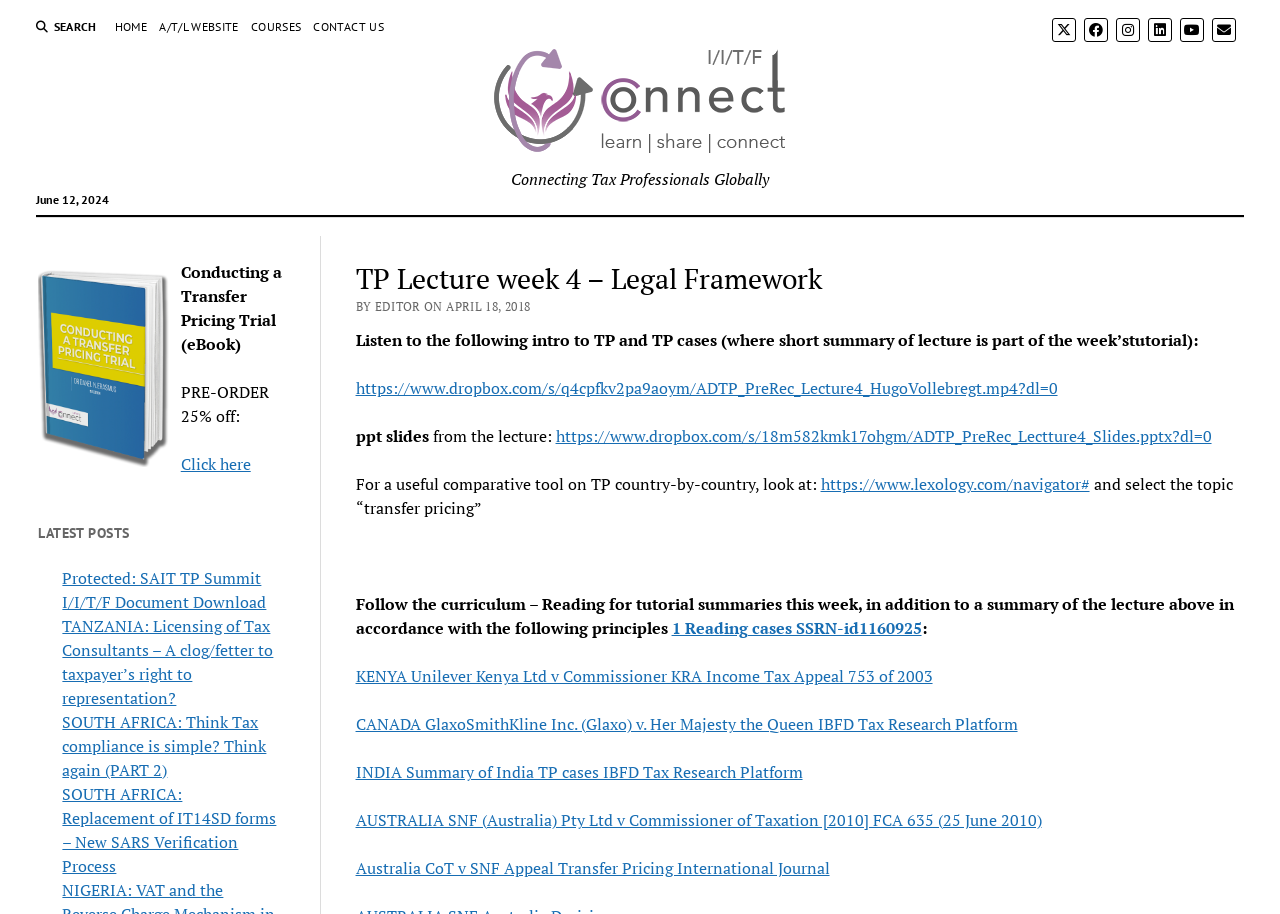Locate the bounding box coordinates of the area you need to click to fulfill this instruction: 'Visit the Tax Journal website'. The coordinates must be in the form of four float numbers ranging from 0 to 1: [left, top, right, bottom].

[0.381, 0.127, 0.619, 0.183]